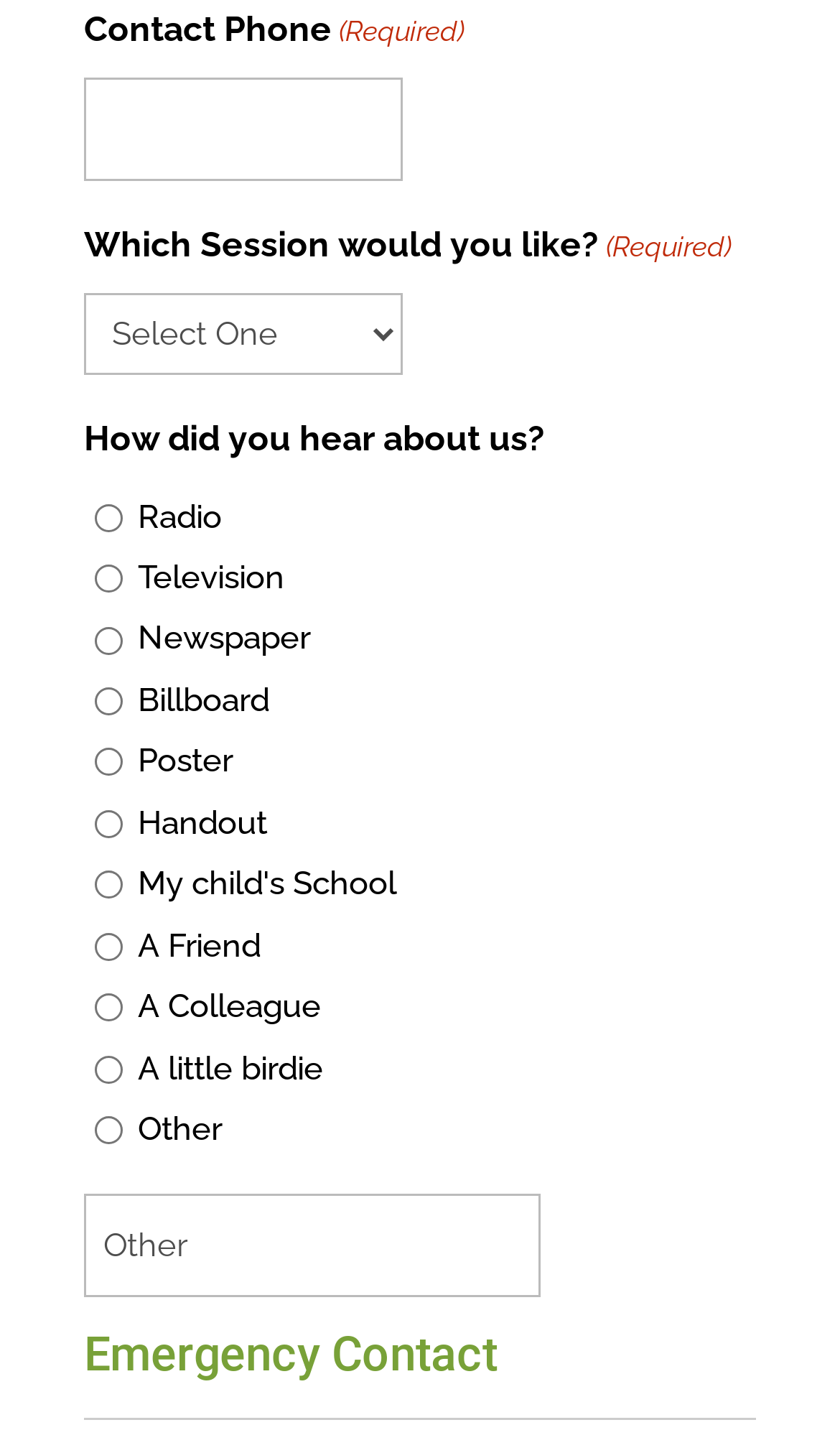Given the description of a UI element: "name="input_6"", identify the bounding box coordinates of the matching element in the webpage screenshot.

[0.1, 0.053, 0.479, 0.124]